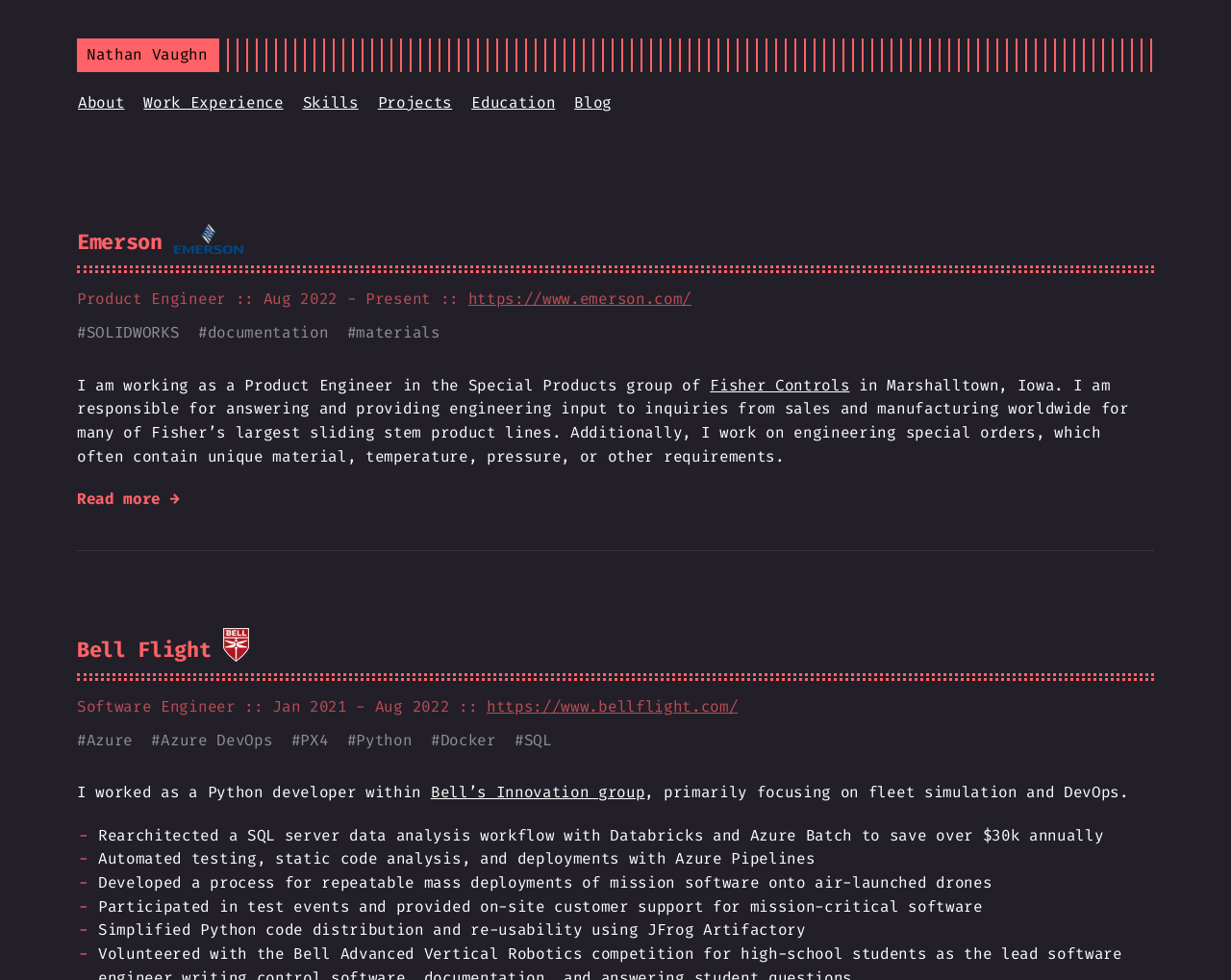What programming language did Nathan Vaughn use at Bell Flight?
Based on the image, answer the question with as much detail as possible.

Based on the webpage, Nathan Vaughn used Python as a programming language during his time at Bell Flight, which is mentioned in the section about his work experience at Bell Flight.